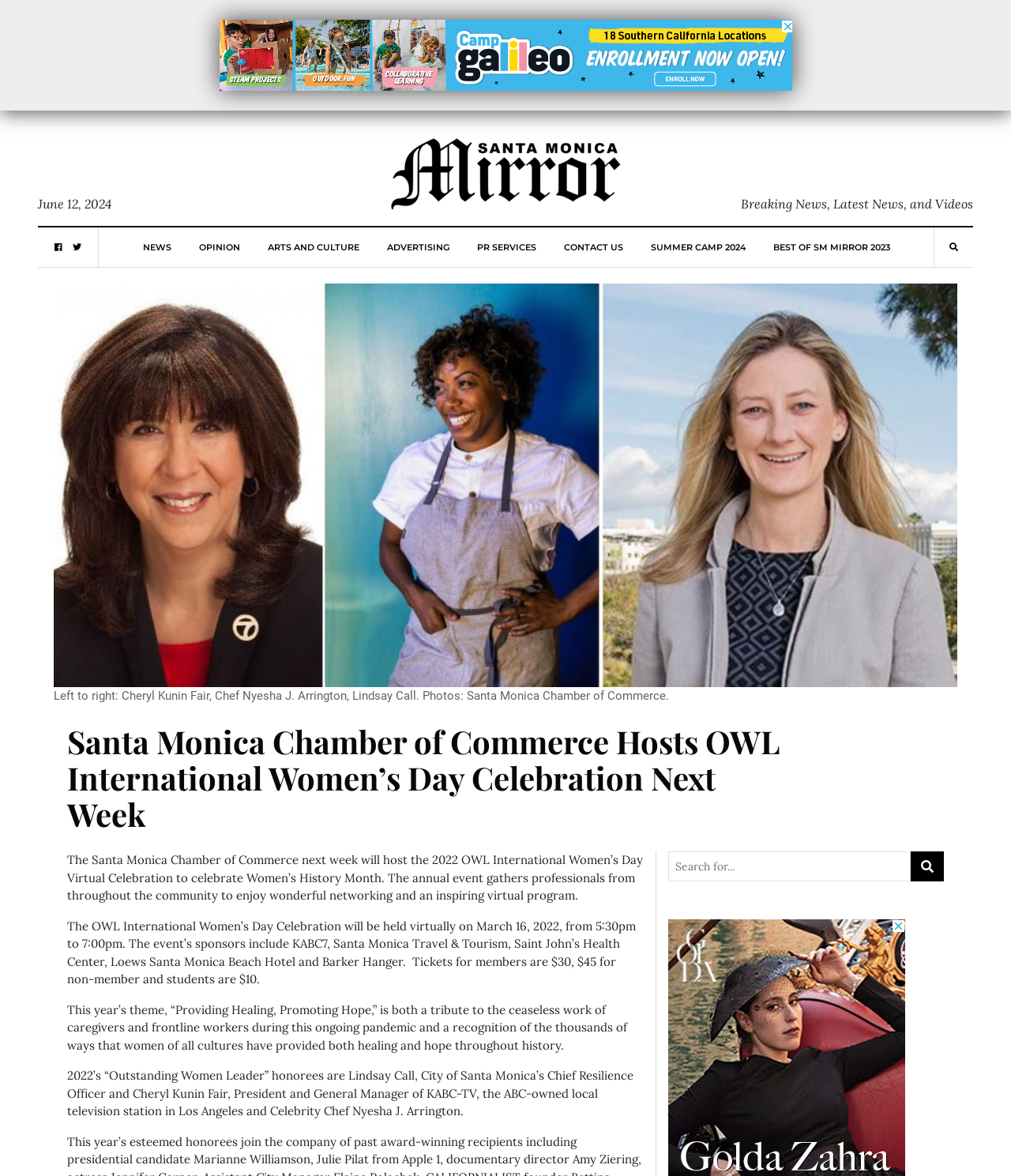Offer an in-depth caption of the entire webpage.

The webpage is about the Santa Monica Chamber of Commerce hosting the 2022 OWL International Women’s Day Virtual Celebration. At the top, there is an advertisement iframe taking up about two-thirds of the width. Below it, there is a link to "SM Mirror" with an accompanying image. To the left of this link, there is a date "June 12, 2024" and to the right, there is a tagline "Breaking News, Latest News, and Videos".

Below these elements, there are several links to different sections of the website, including "NEWS", "OPINION", "ARTS AND CULTURE", "ADVERTISING", "PR SERVICES", "CONTACT US", "SUMMER CAMP 2024", and "BEST OF SM MIRROR 2023". These links are arranged horizontally across the page.

The main content of the page is an article about the OWL International Women’s Day Celebration. The article is divided into several paragraphs, with a heading that reads "Santa Monica Chamber of Commerce Hosts OWL International Women’s Day Celebration Next Week". The text describes the event, including its date, time, sponsors, and ticket prices. It also mentions the theme of the event, "Providing Healing, Promoting Hope", and the honorees of the "Outstanding Women Leader" award.

To the right of the article, there is a search box with a magnifying glass icon. Above the search box, there is a social media link with a Facebook icon. At the very bottom of the page, there is a copyright symbol.